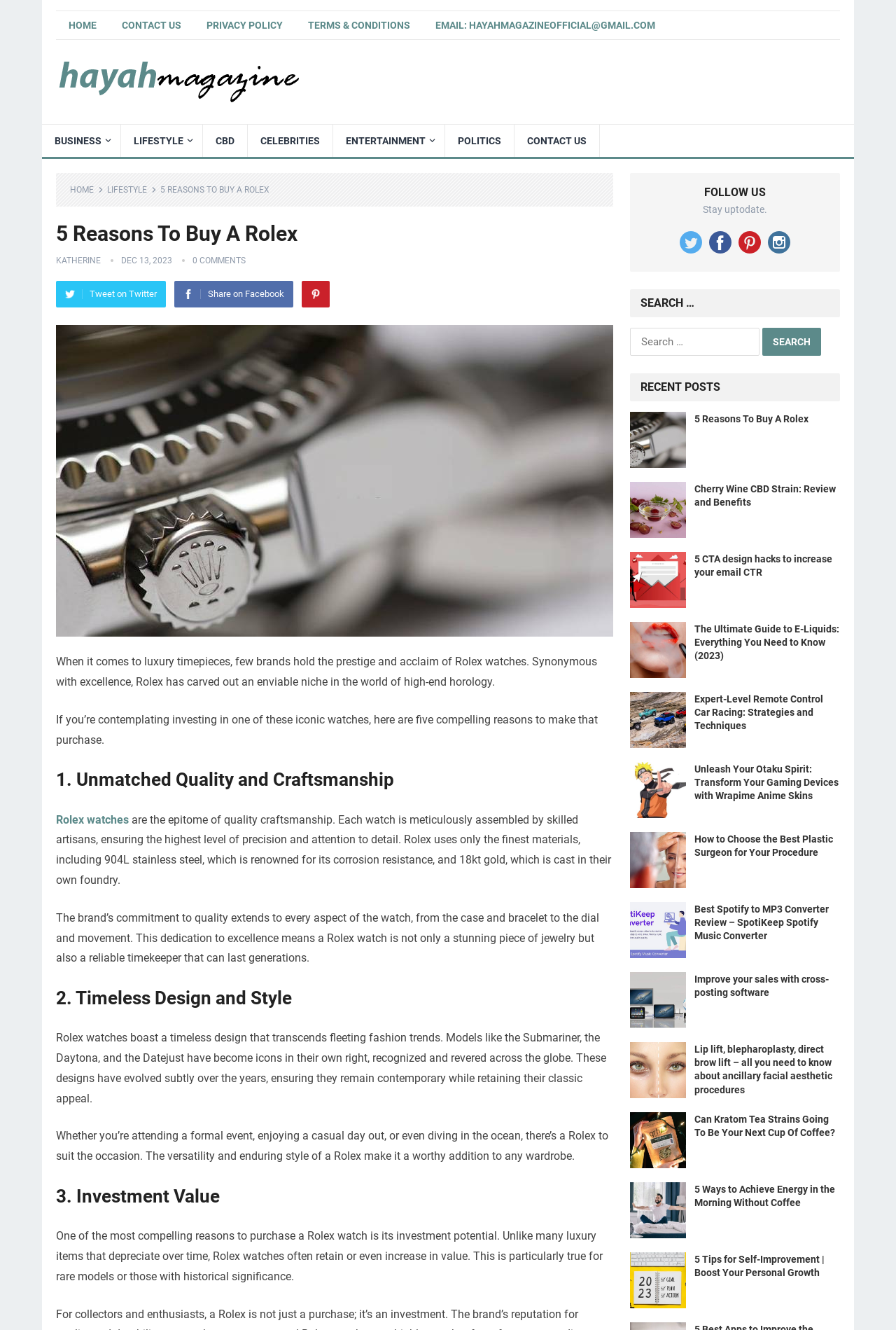Determine the bounding box coordinates for the clickable element required to fulfill the instruction: "Click on the 'HOME' link". Provide the coordinates as four float numbers between 0 and 1, i.e., [left, top, right, bottom].

[0.062, 0.009, 0.122, 0.029]